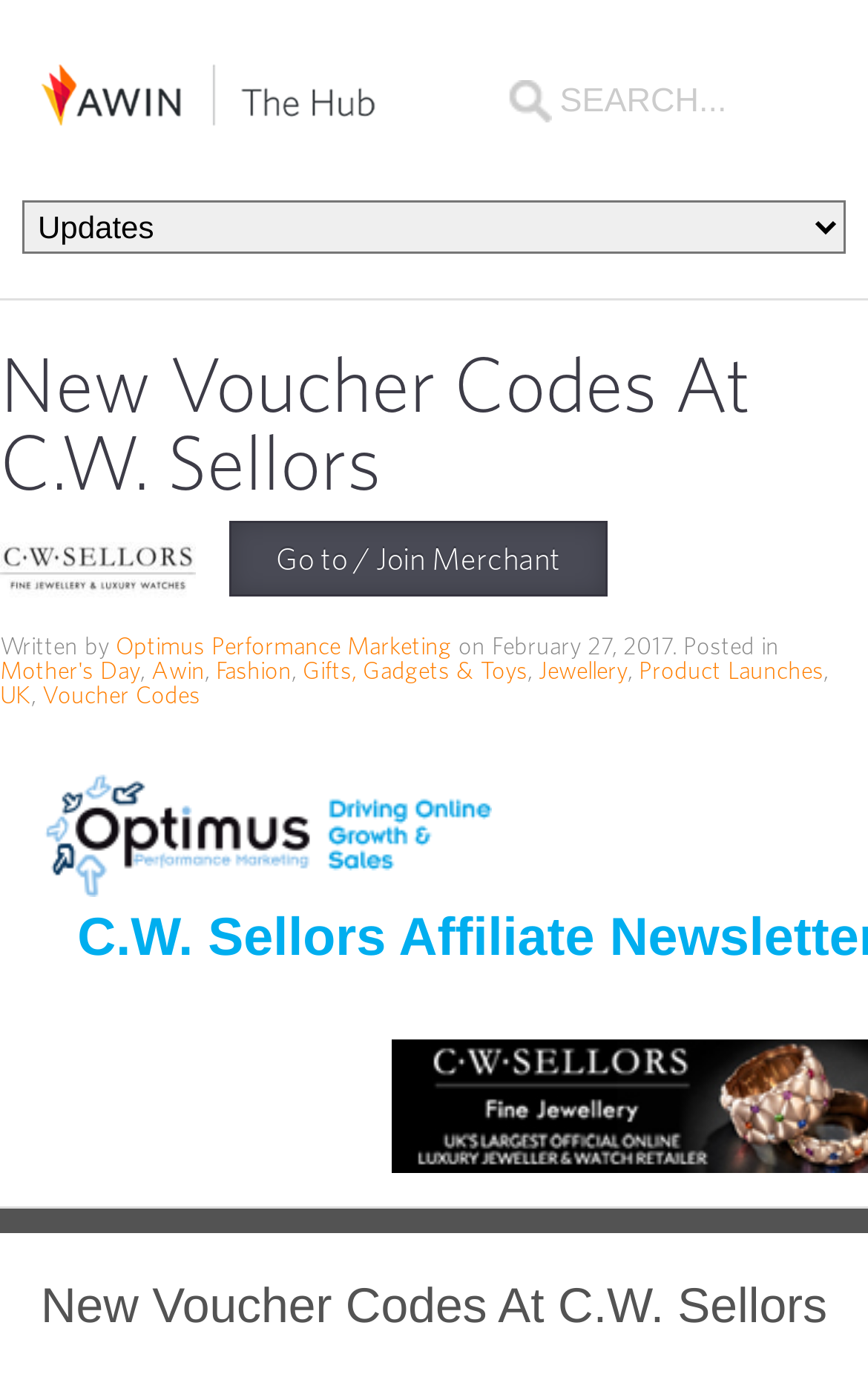Find the bounding box coordinates for the element that must be clicked to complete the instruction: "View the Mother's Day page". The coordinates should be four float numbers between 0 and 1, indicated as [left, top, right, bottom].

[0.0, 0.475, 0.162, 0.497]